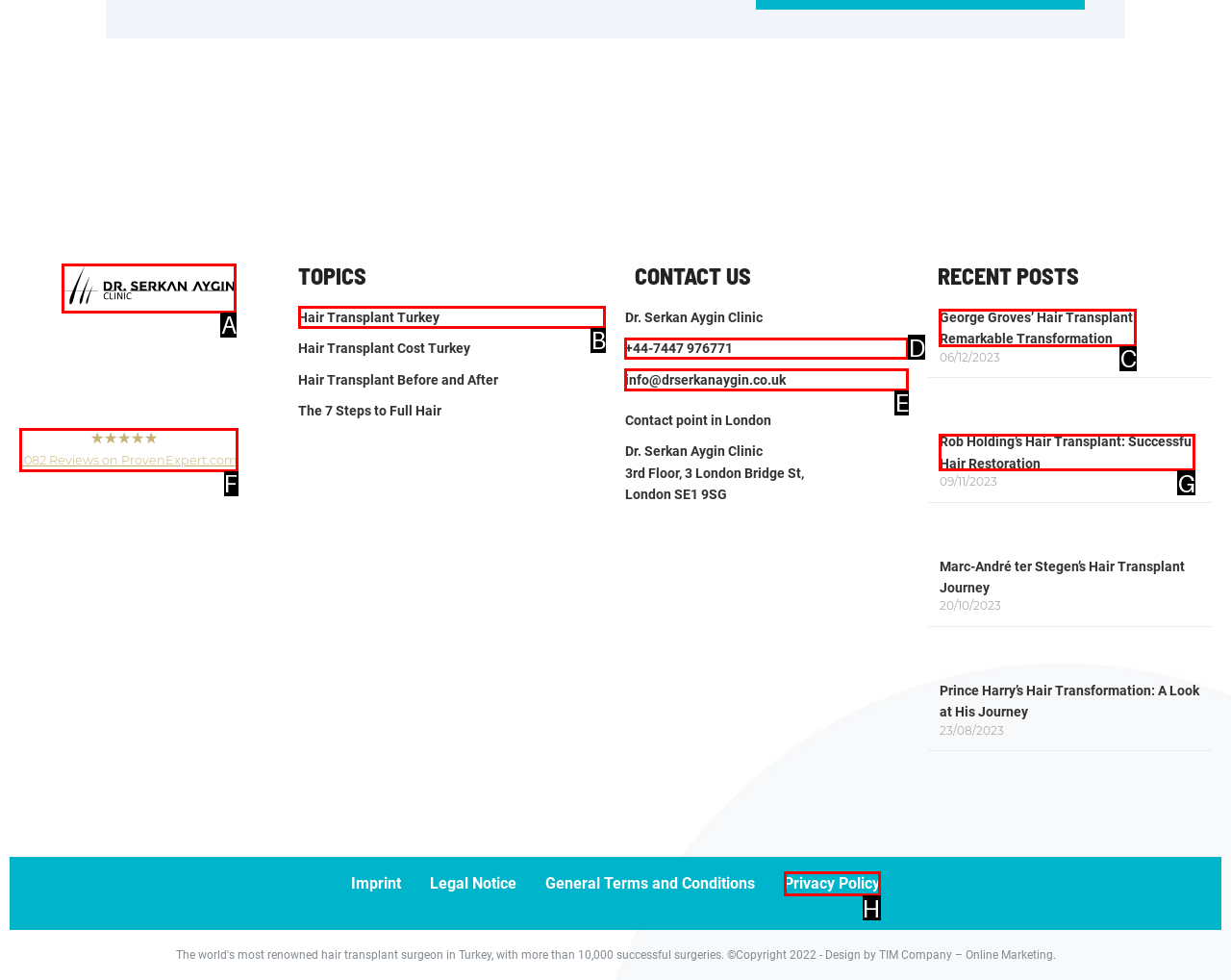From the given options, choose the one to complete the task: Click on the link to learn about Hair Transplant in Turkey
Indicate the letter of the correct option.

F